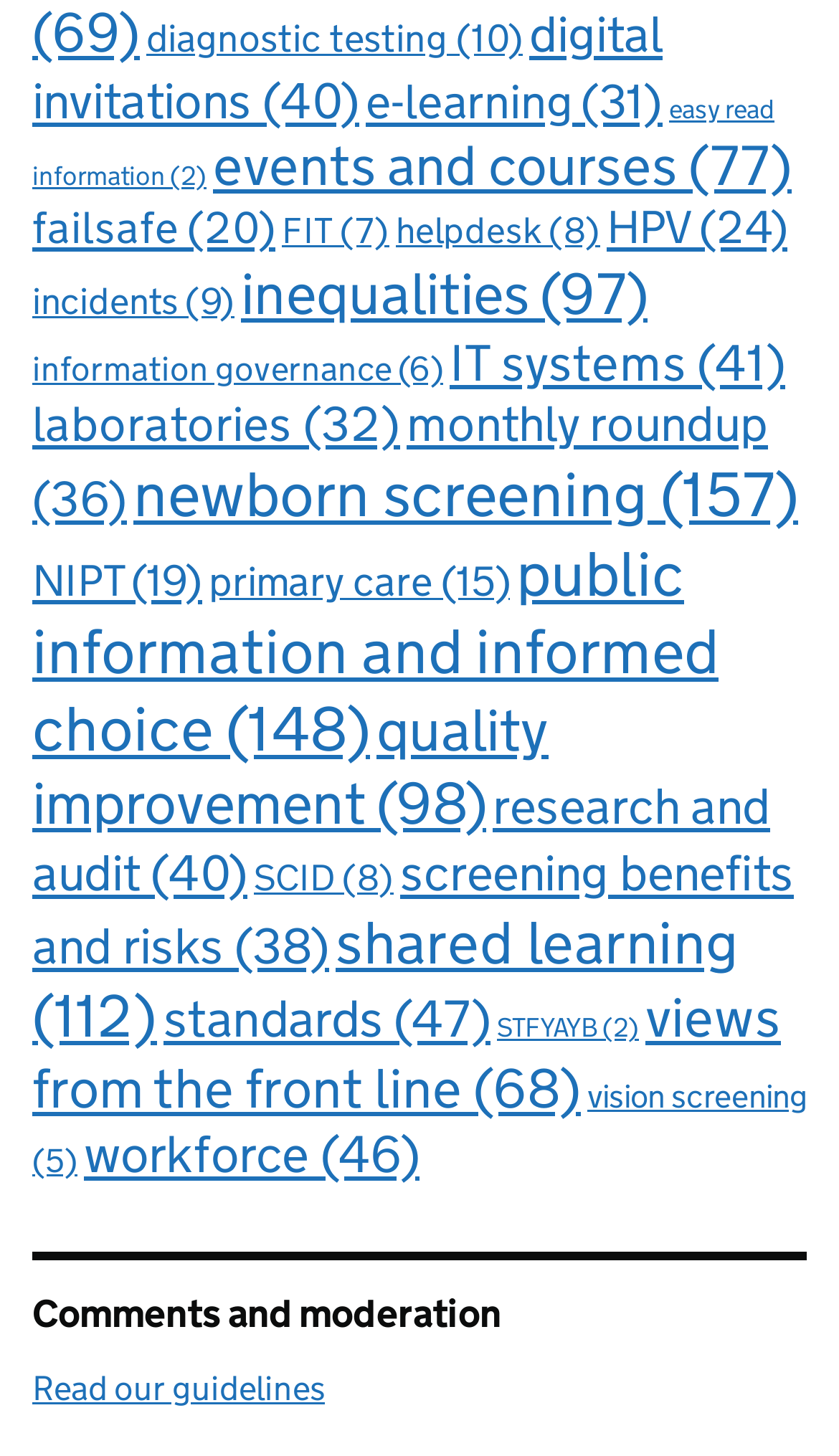Please determine the bounding box coordinates for the element that should be clicked to follow these instructions: "login to the system".

None